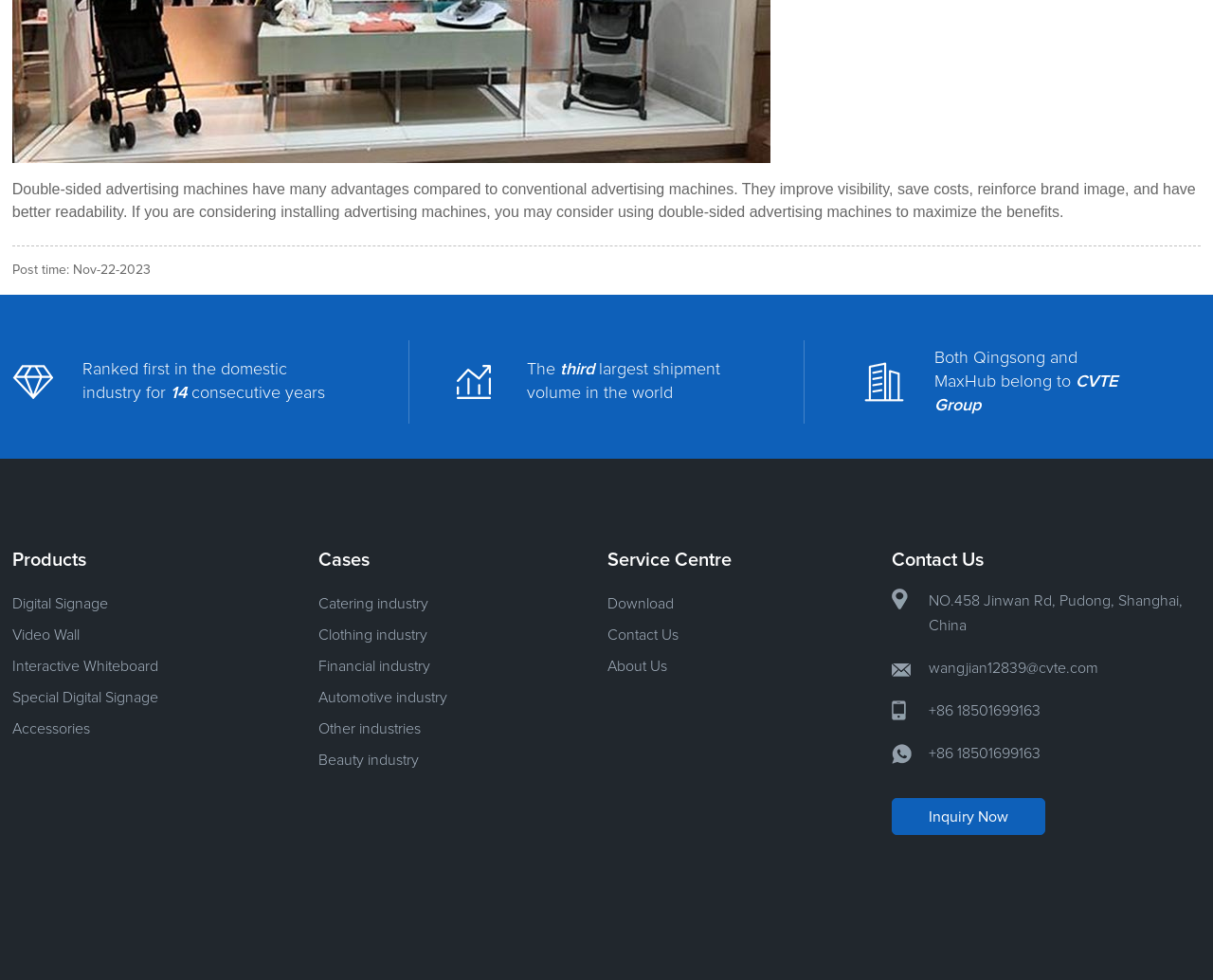Using a single word or phrase, answer the following question: 
What is the advantage of double-sided advertising machines?

Improve visibility, save costs, reinforce brand image, and have better readability